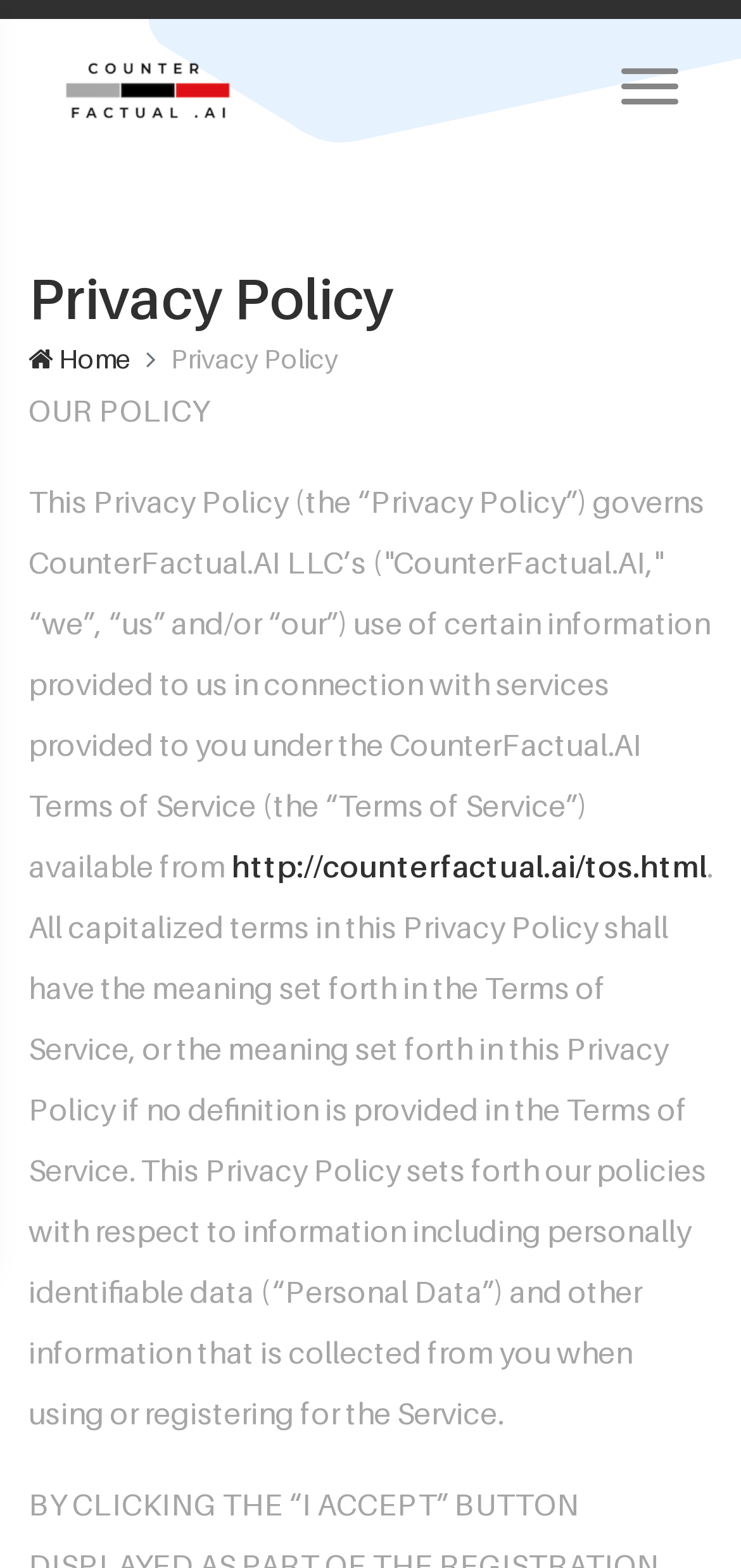What is the title of the current page section?
Carefully analyze the image and provide a thorough answer to the question.

I determined the answer by looking at the heading element with the text 'Privacy Policy' which has a bounding box coordinate of [0.038, 0.165, 0.962, 0.216]. This suggests that the current page section is about the privacy policy of the website.